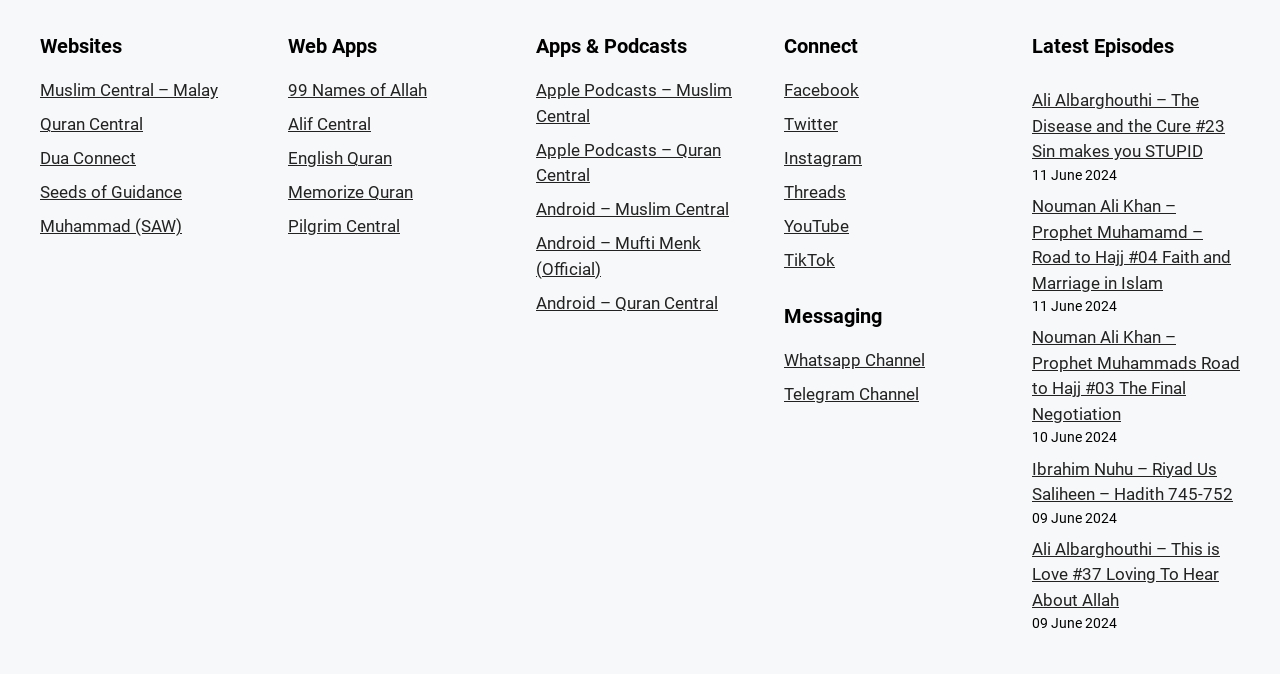Refer to the element description Seeds of Guidance and identify the corresponding bounding box in the screenshot. Format the coordinates as (top-left x, top-left y, bottom-right x, bottom-right y) with values in the range of 0 to 1.

[0.031, 0.262, 0.142, 0.291]